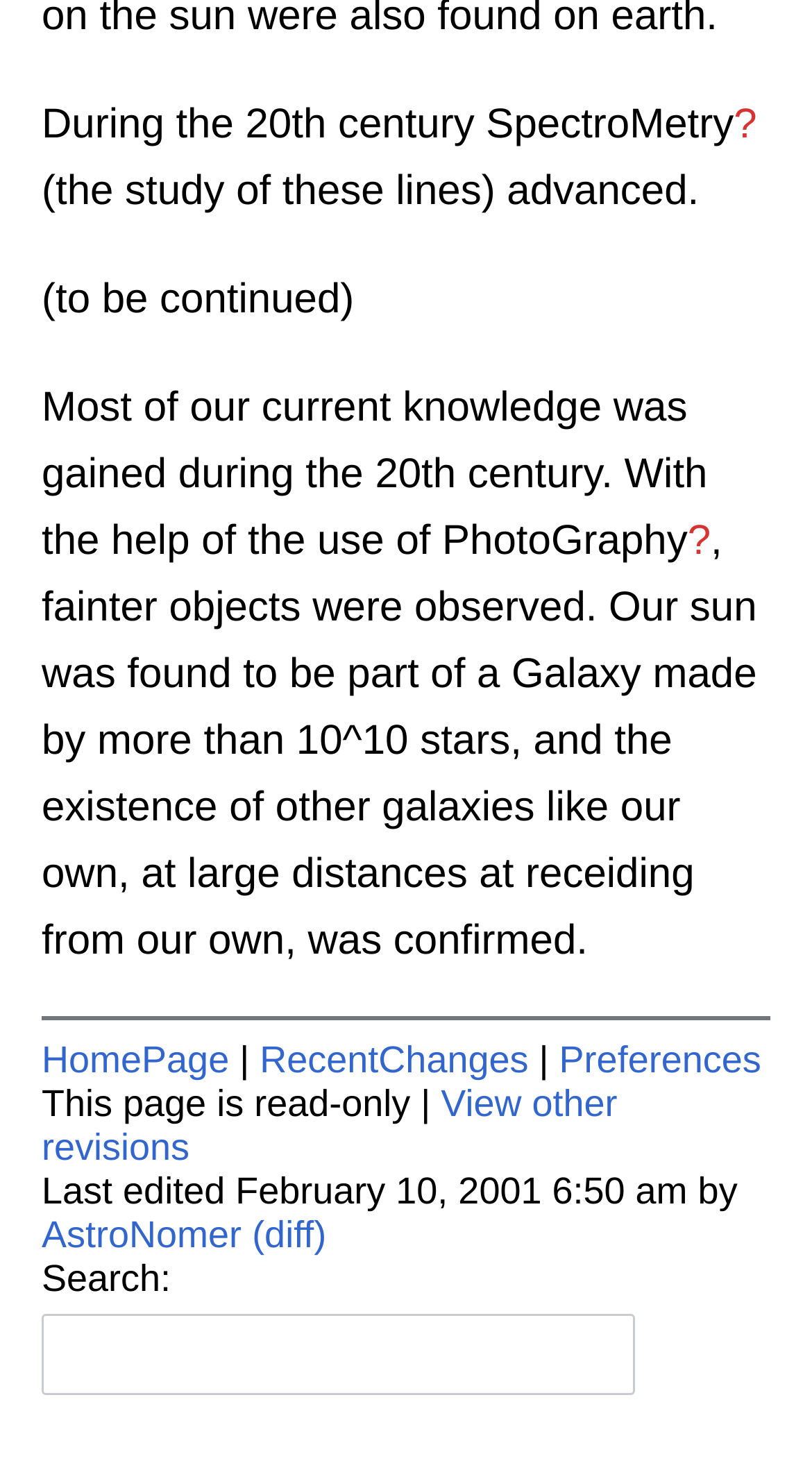What is the purpose of the textbox at the bottom?
Look at the image and answer with only one word or phrase.

Search